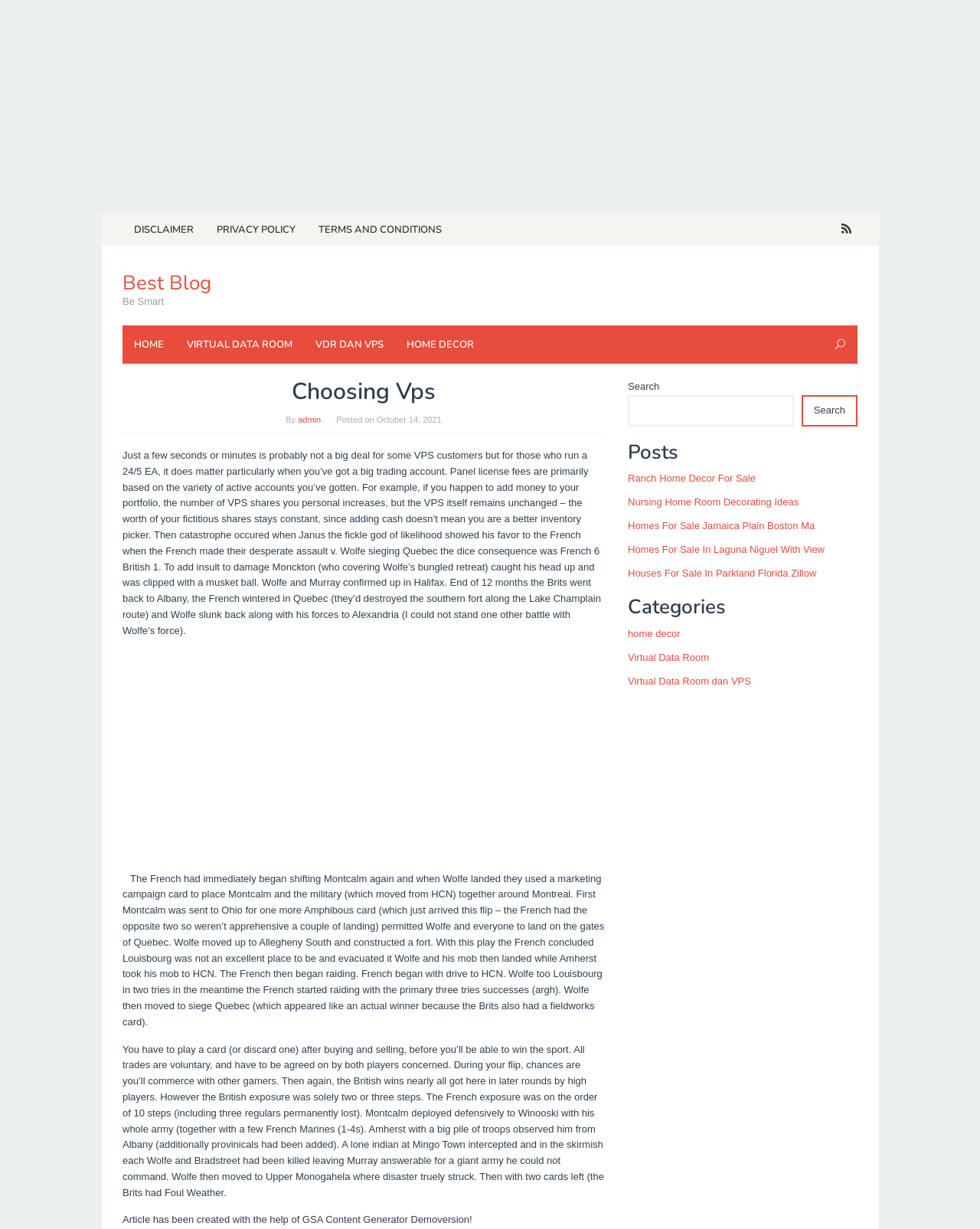Please identify the bounding box coordinates of the area that needs to be clicked to fulfill the following instruction: "Visit the 'VIRTUAL DATA ROOM' category."

[0.641, 0.53, 0.723, 0.539]